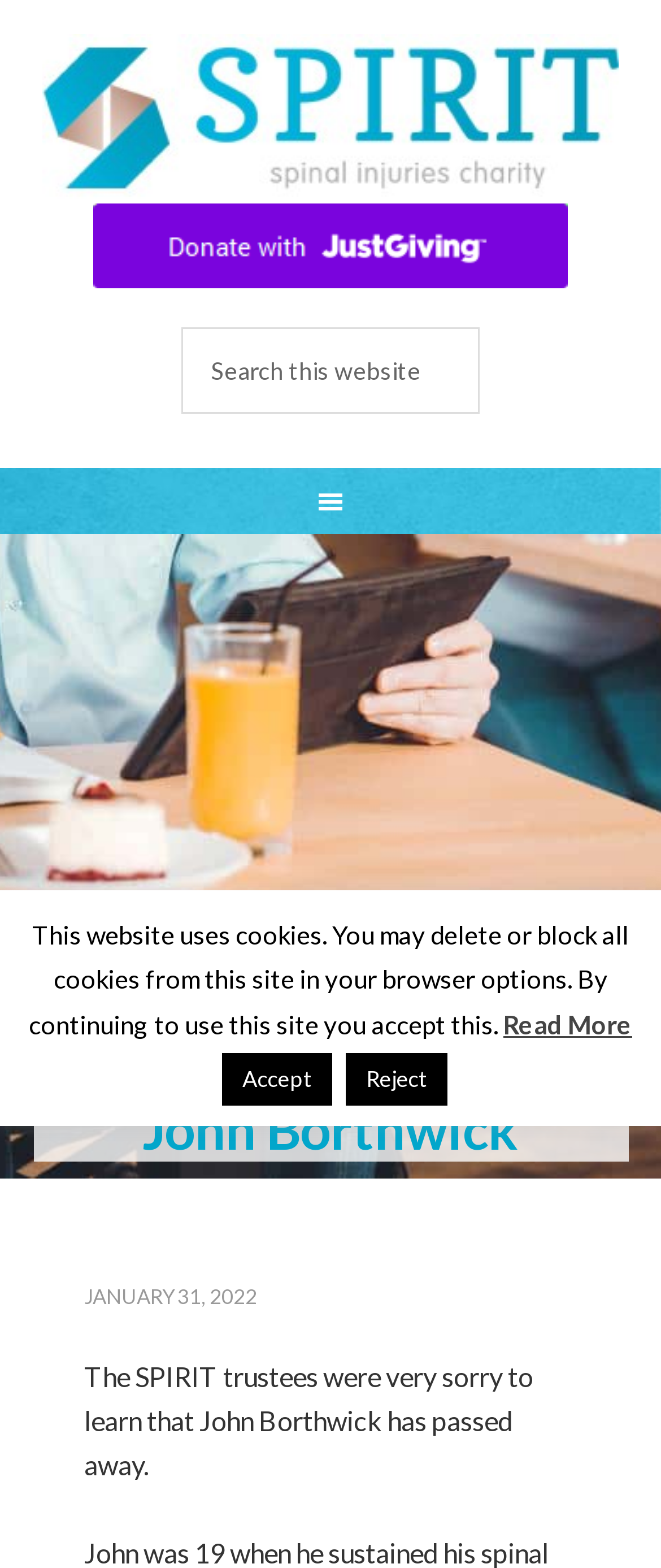What is the name of the person who passed away?
Provide an in-depth and detailed answer to the question.

The question is asking about the name of the person who passed away, which is mentioned in the text 'The SPIRIT trustees were very sorry to learn that John Borthwick has passed away.'